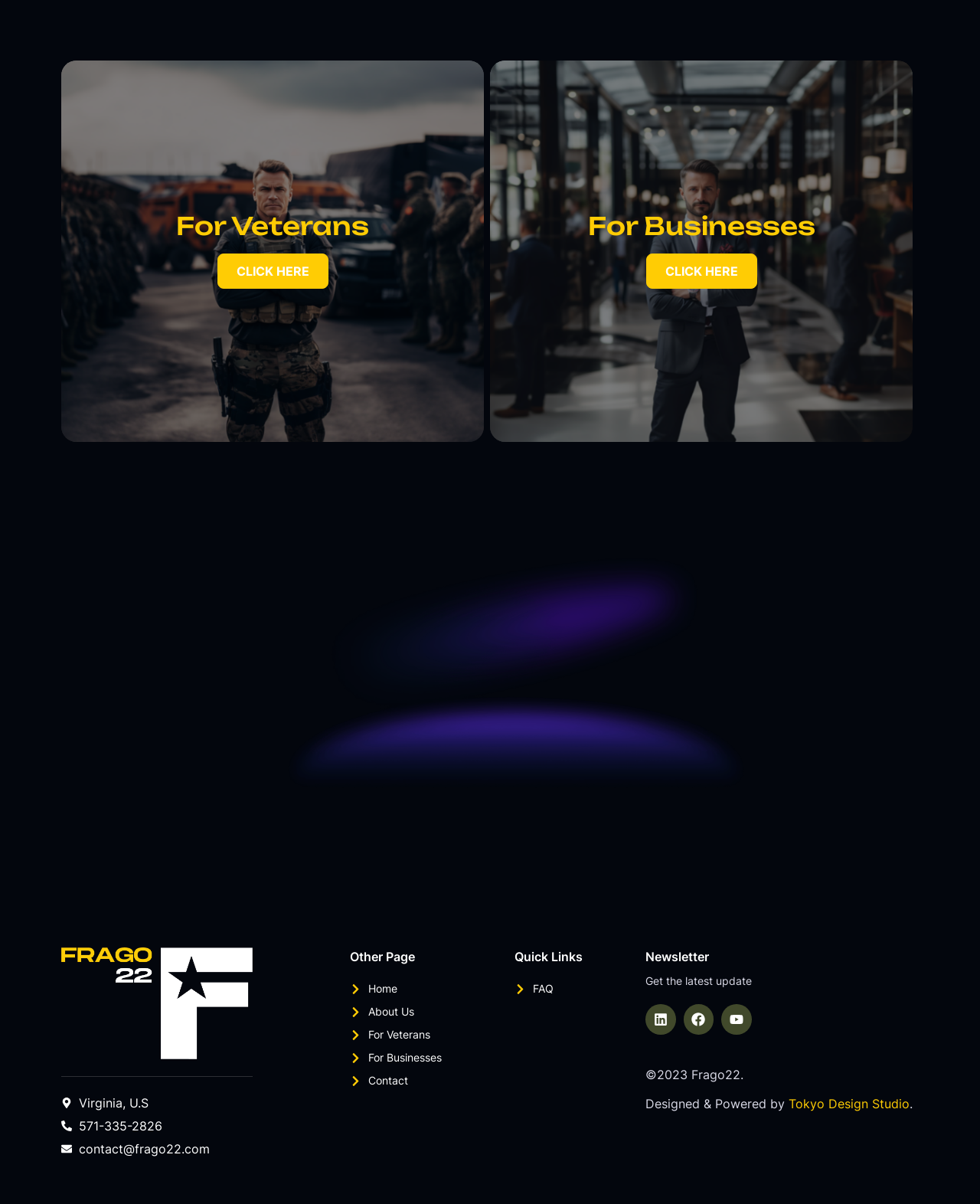Please answer the following question using a single word or phrase: 
What is the phone number to contact?

571-335-2826